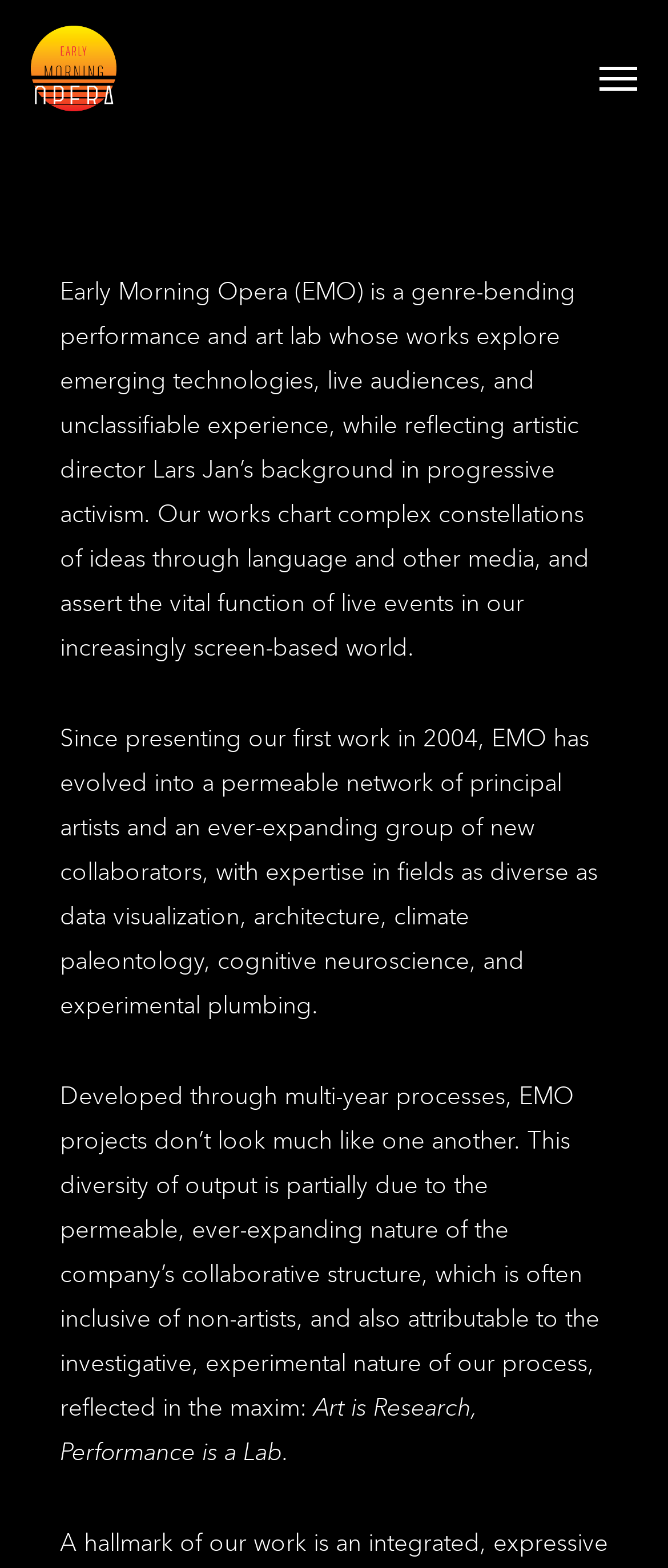Use a single word or phrase to answer the question:
What is the name of the performance and art lab?

Early Morning Opera